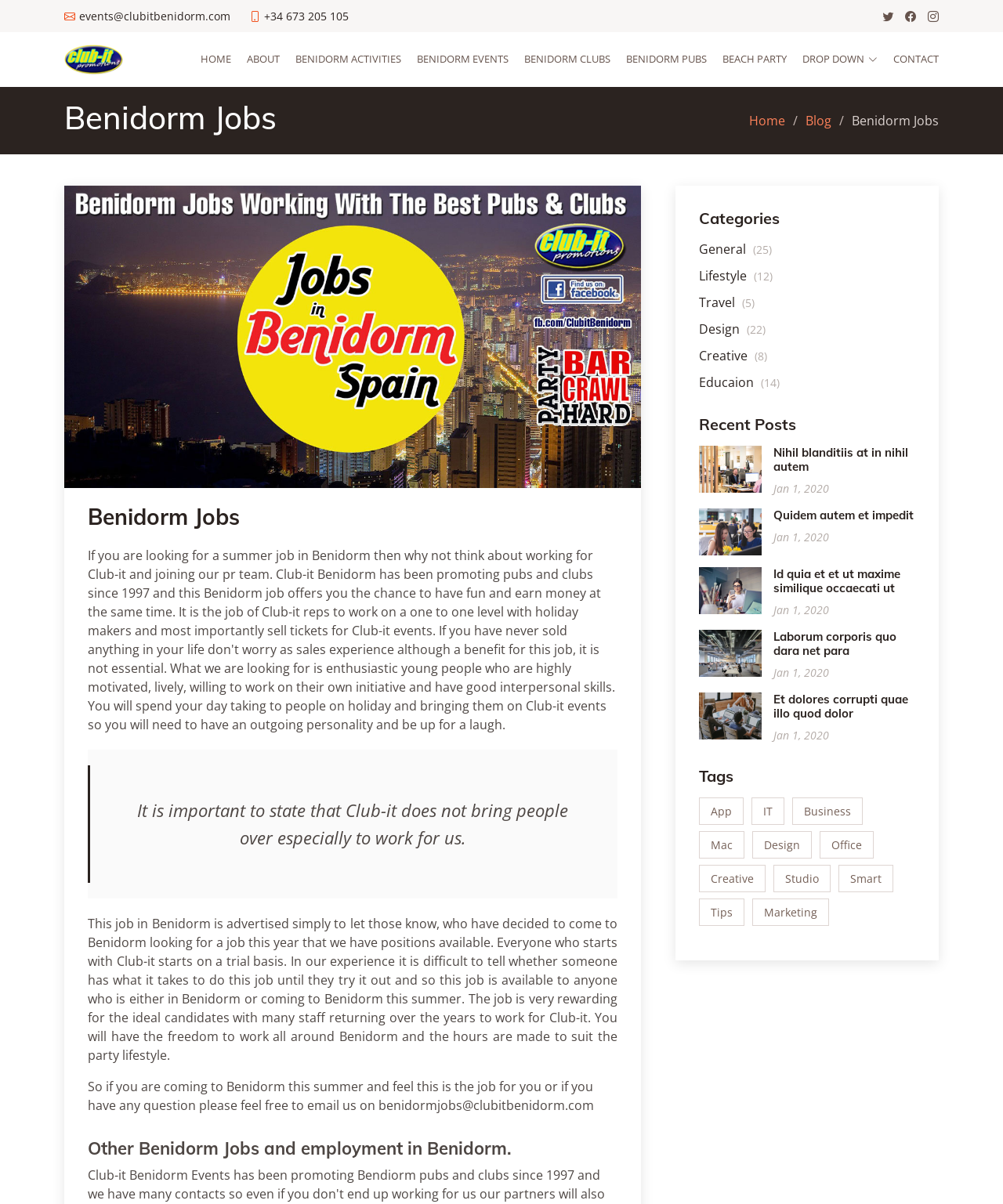Please give the bounding box coordinates of the area that should be clicked to fulfill the following instruction: "View 'Benidorm Jobs' details". The coordinates should be in the format of four float numbers from 0 to 1, i.e., [left, top, right, bottom].

[0.088, 0.418, 0.239, 0.441]